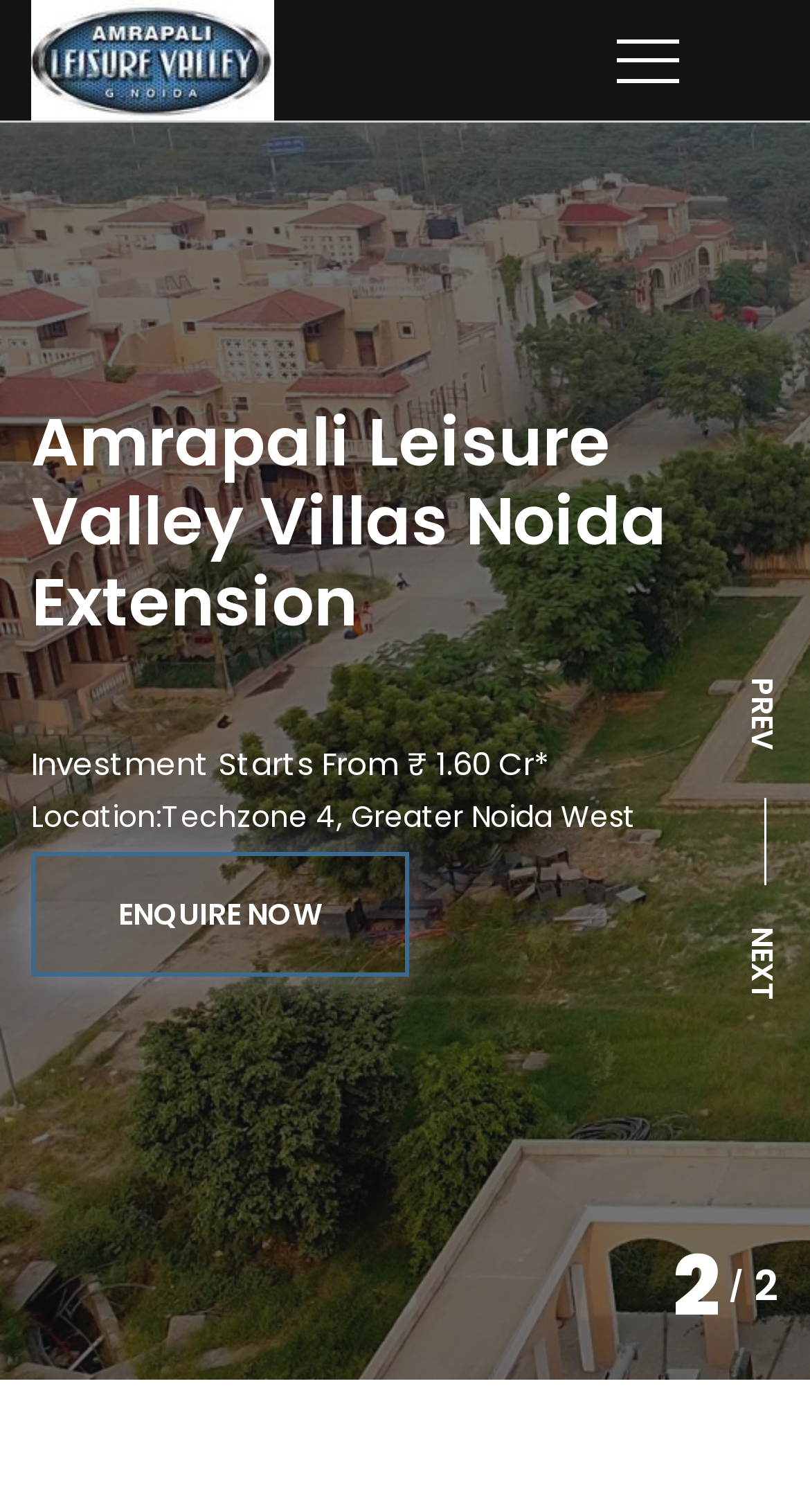Identify the bounding box coordinates for the UI element described as follows: "ENQUIRE NOW". Ensure the coordinates are four float numbers between 0 and 1, formatted as [left, top, right, bottom].

[0.146, 0.563, 0.613, 0.646]